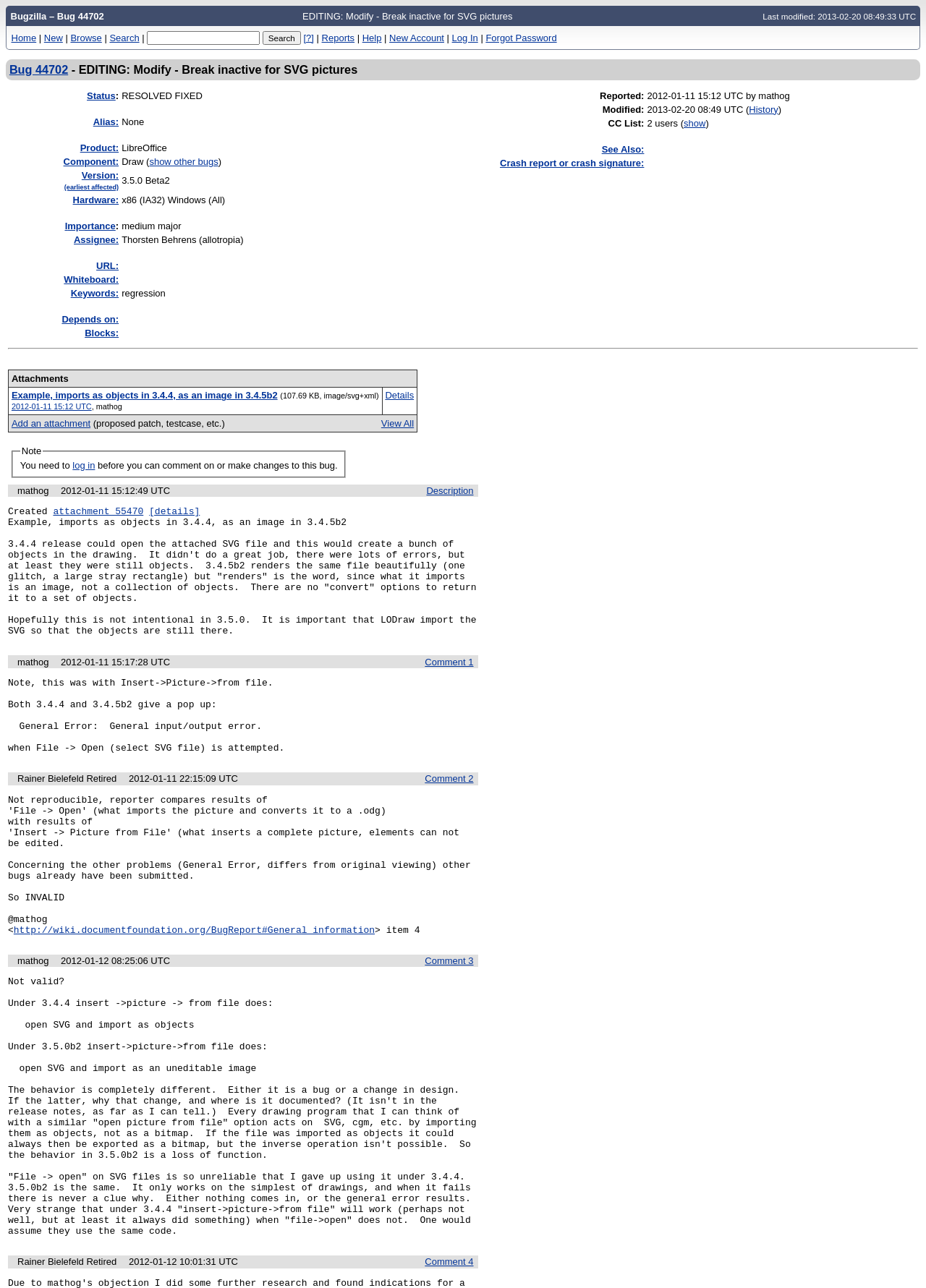Locate the bounding box of the UI element defined by this description: "show other bugs". The coordinates should be given as four float numbers between 0 and 1, formatted as [left, top, right, bottom].

[0.161, 0.121, 0.236, 0.13]